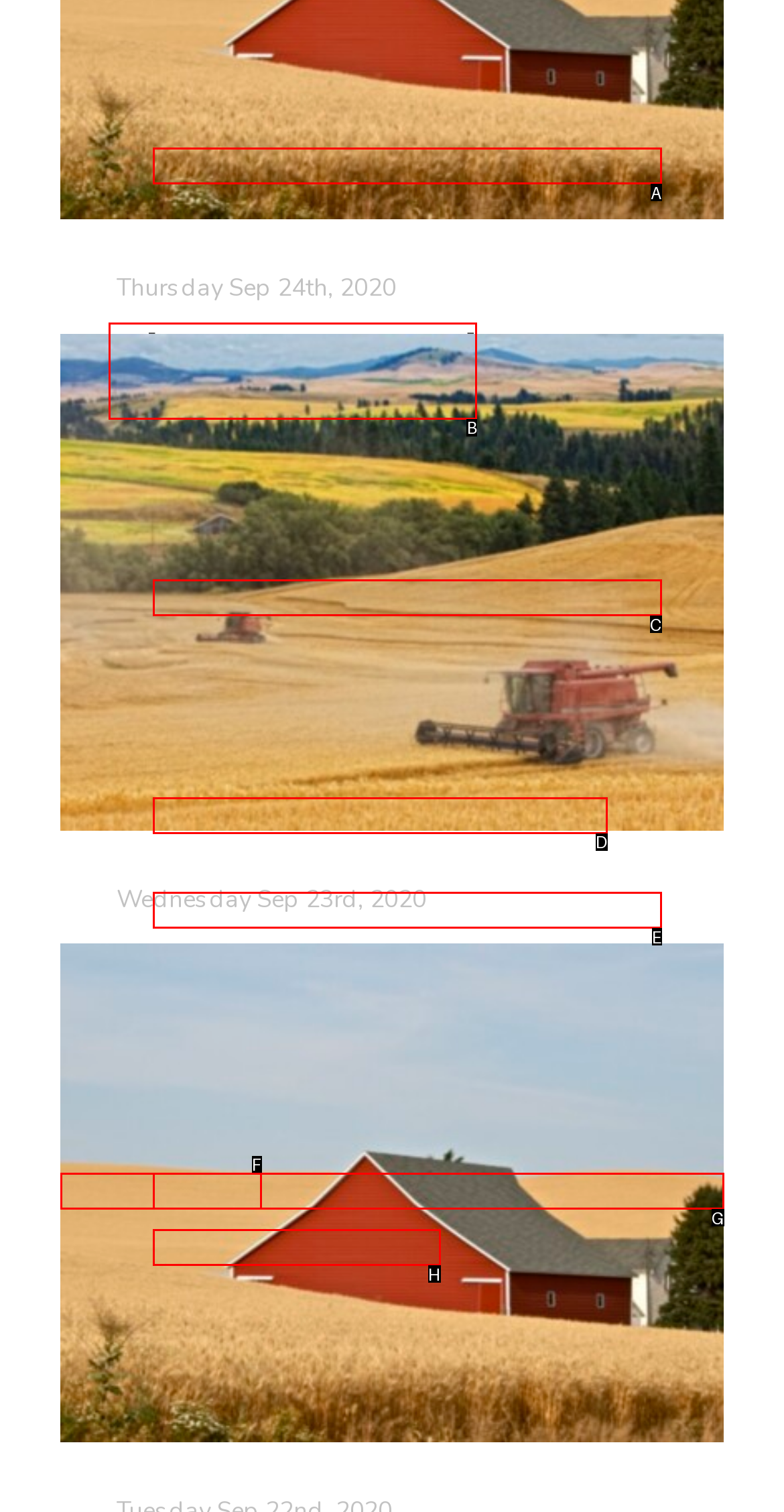Tell me which one HTML element best matches the description: title="Line on Agriculture" Answer with the option's letter from the given choices directly.

A